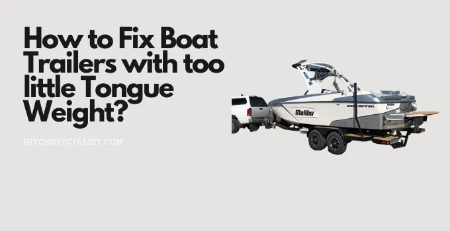Describe all the important aspects and features visible in the image.

The image features a question posed in bold, eye-catching typography: "How to Fix Boat Trailers with too little Tongue Weight?" Accompanying the text is an illustration of a boat trailer attached to a vehicle, showcasing the setup typically encountered by boat owners. The trailer prominently displays the boat, which is ready for transport, emphasizing the importance of maintaining proper tongue weight for safe towing. This visual serves as a visual prompt that addresses common concerns related to towing trailers effectively, aligning with the content's focus on providing solutions to trailer weight issues. The overall design combines informative text with a relevant visual aid to engage readers on the topic discussed on the Hitch Specialist website.